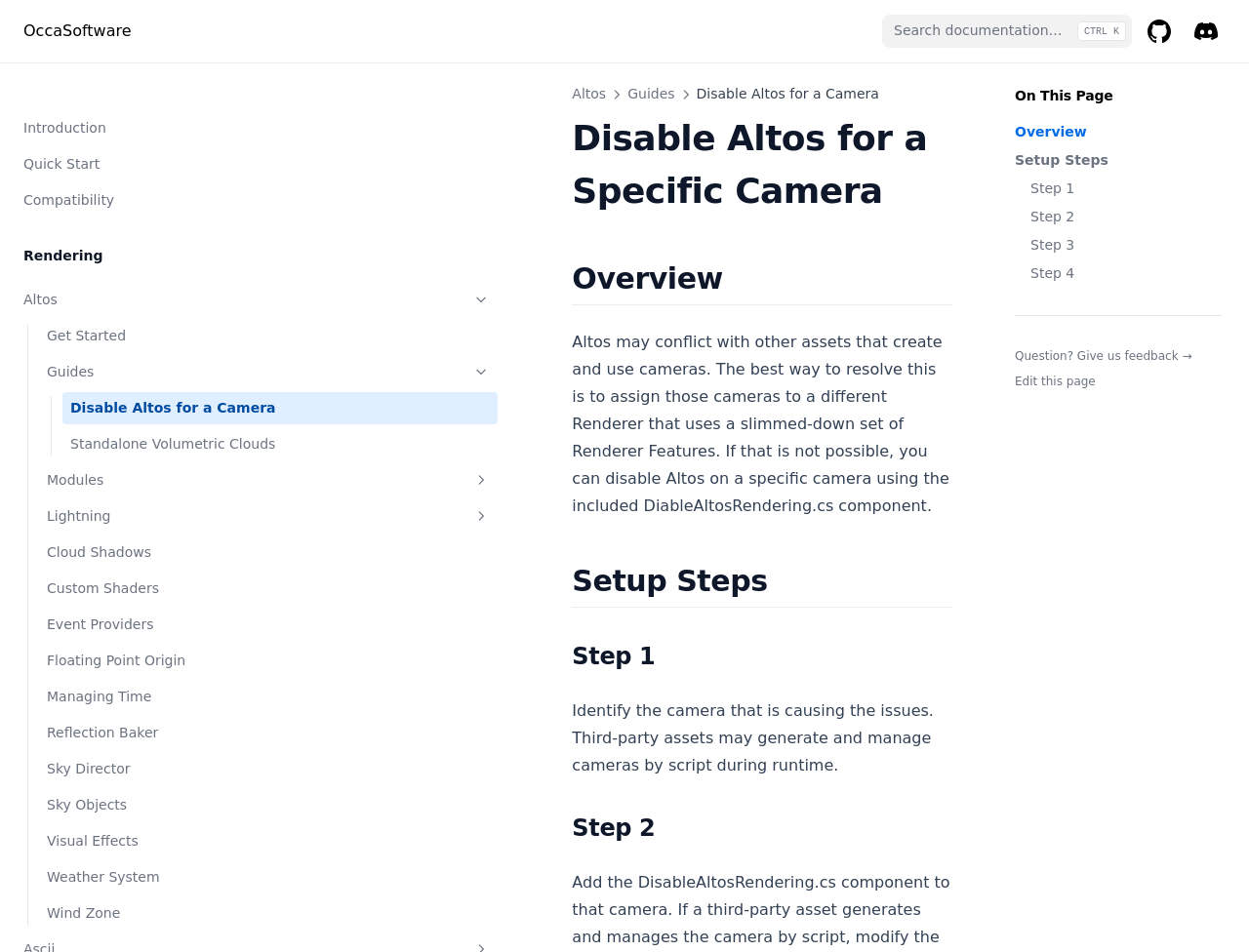Locate and provide the bounding box coordinates for the HTML element that matches this description: "Overview".

[0.812, 0.128, 0.978, 0.15]